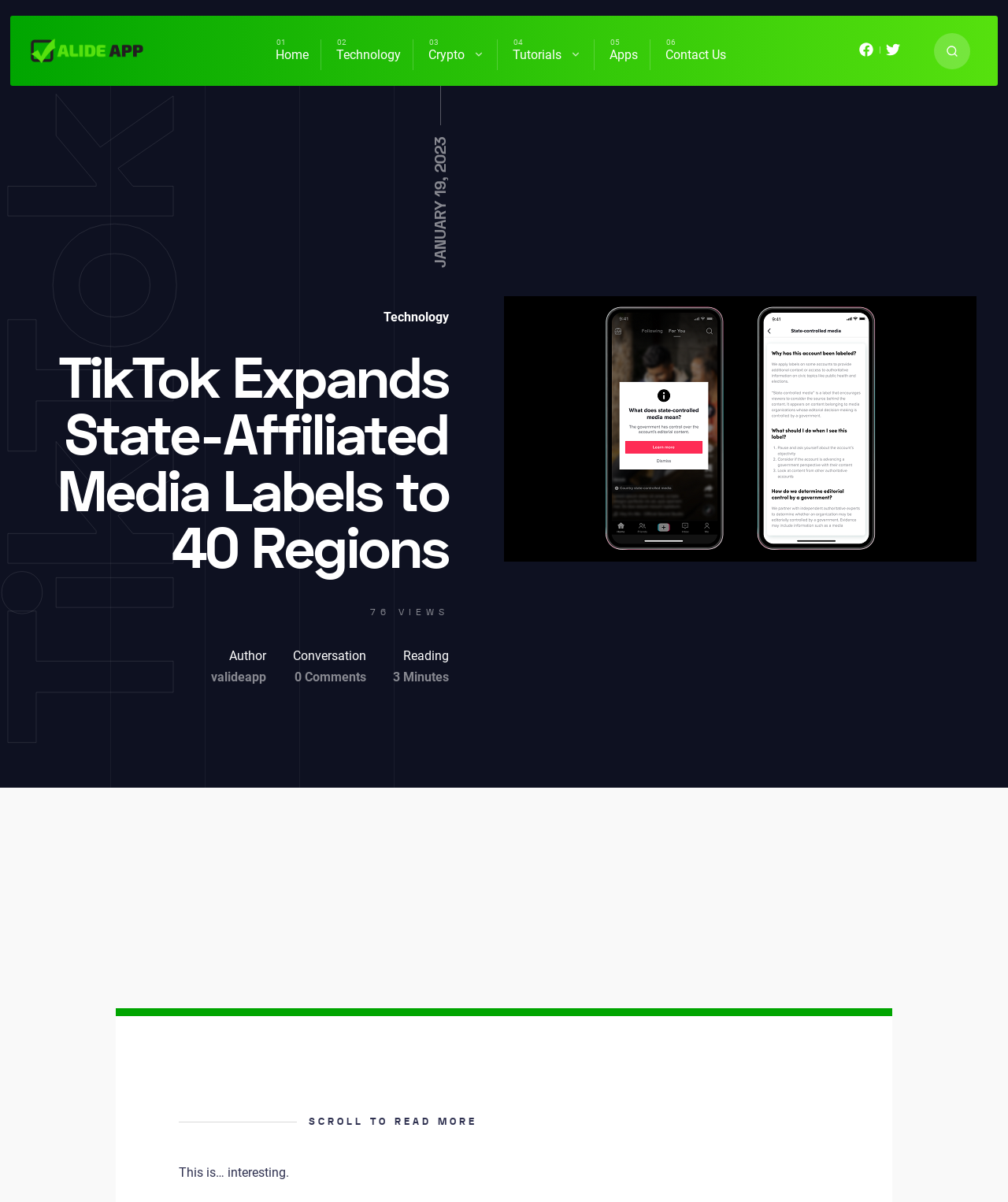What is the name of the website?
Analyze the screenshot and provide a detailed answer to the question.

I found the link 'valideapp' at the top of the webpage, which appears to be the name of the website.